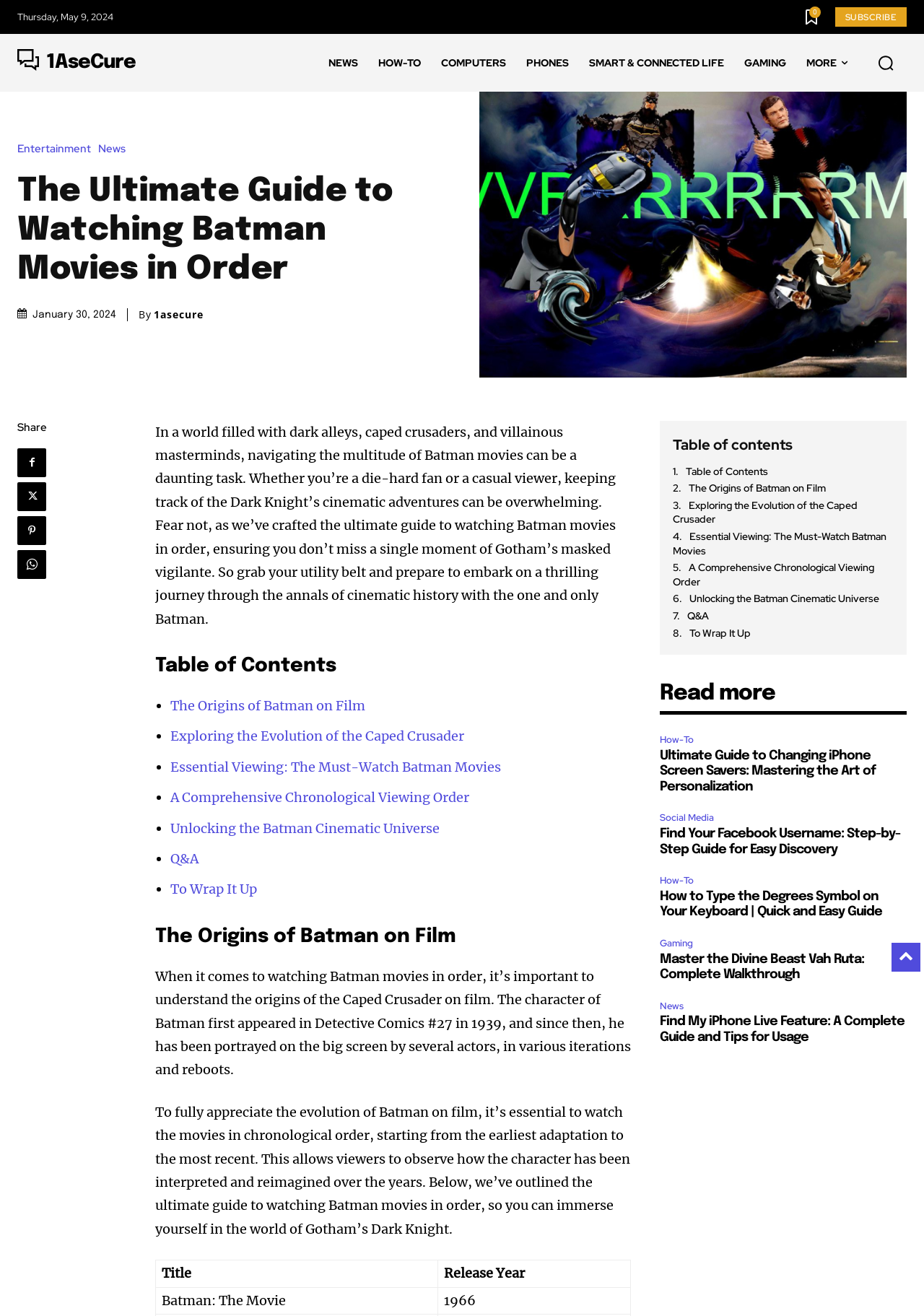Respond with a single word or phrase to the following question: How many links are there in the table of contents?

7